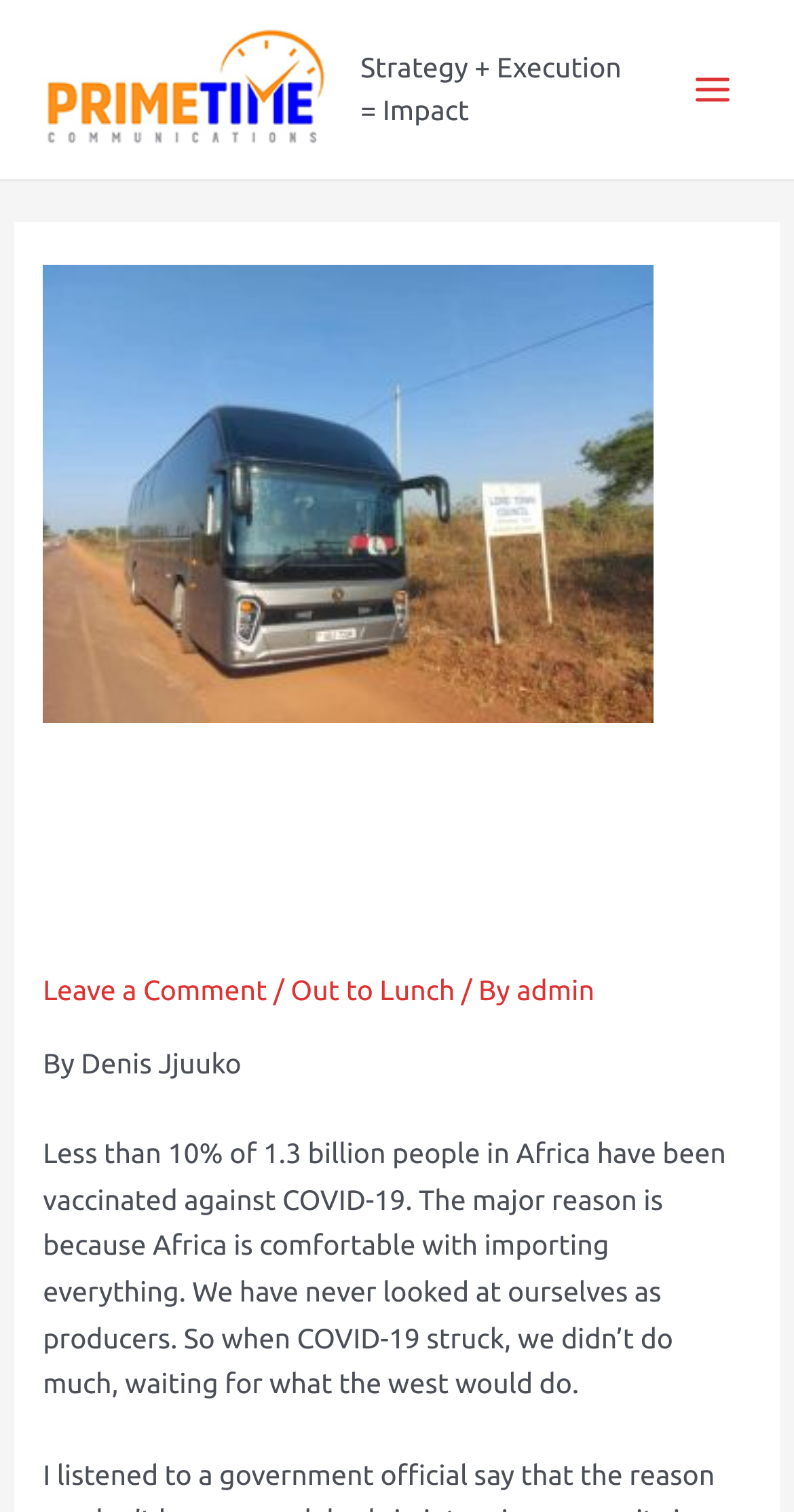Please reply with a single word or brief phrase to the question: 
Who is the author of the article?

Denis Jjuuko